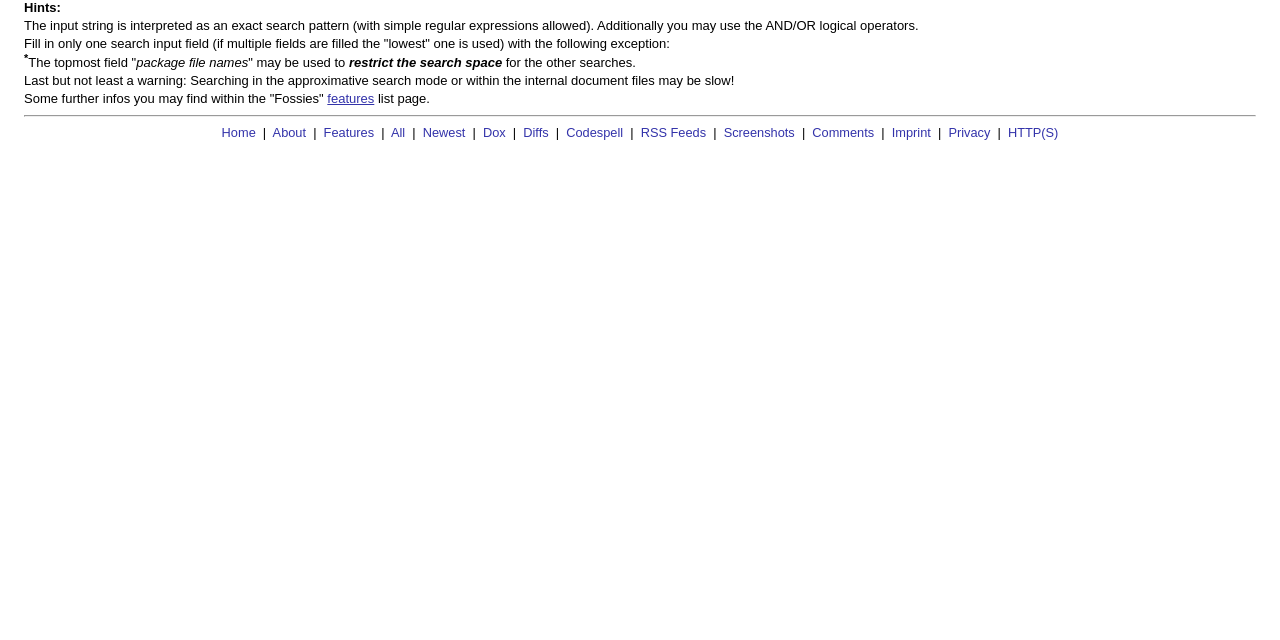Given the webpage screenshot and the description, determine the bounding box coordinates (top-left x, top-left y, bottom-right x, bottom-right y) that define the location of the UI element matching this description: Imprint

[0.697, 0.196, 0.727, 0.219]